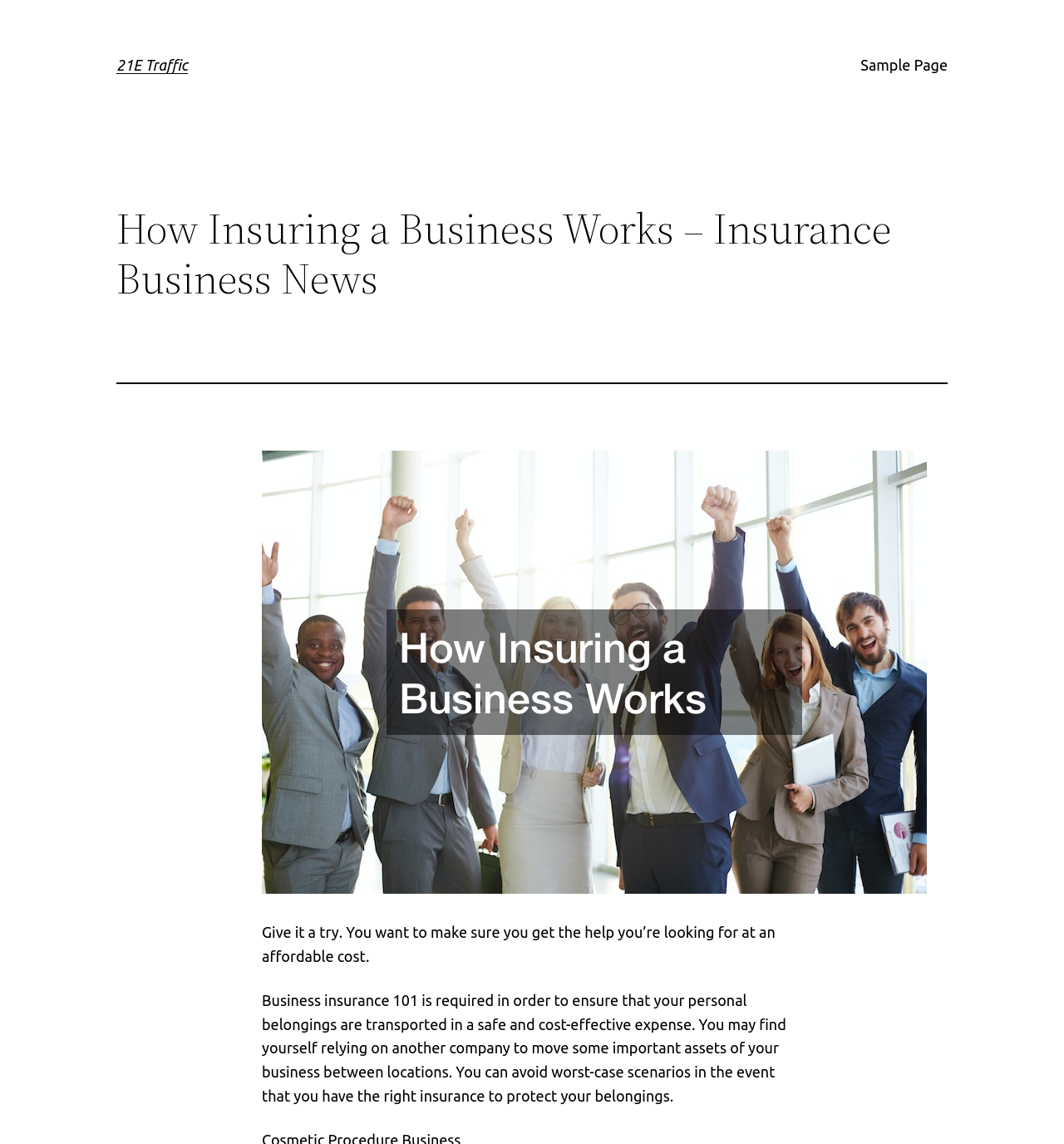What might happen without the right insurance?
Using the image provided, answer with just one word or phrase.

Worst-case scenarios